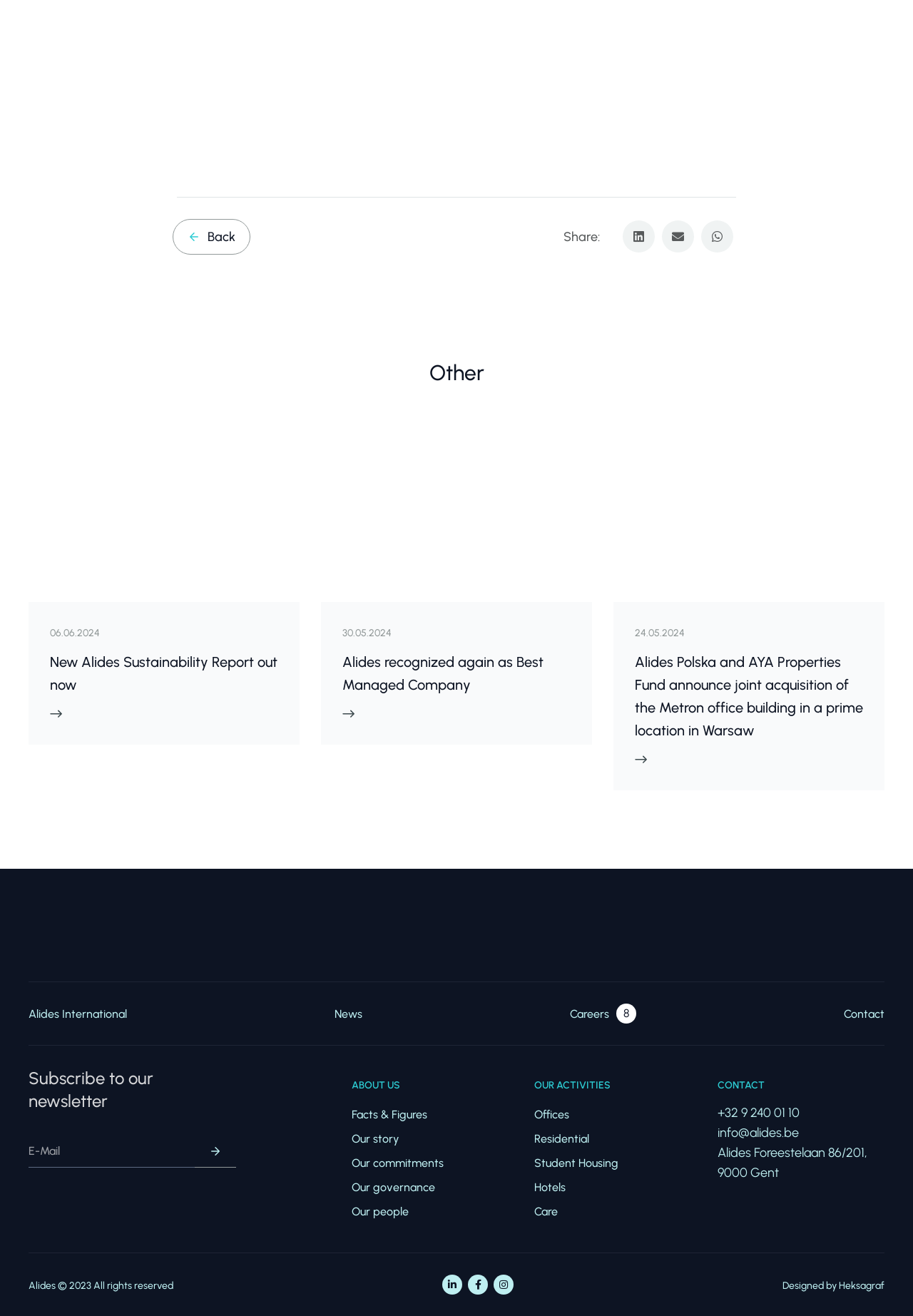What is the phone number provided for contact?
Please provide a single word or phrase answer based on the image.

+32 9 240 01 10